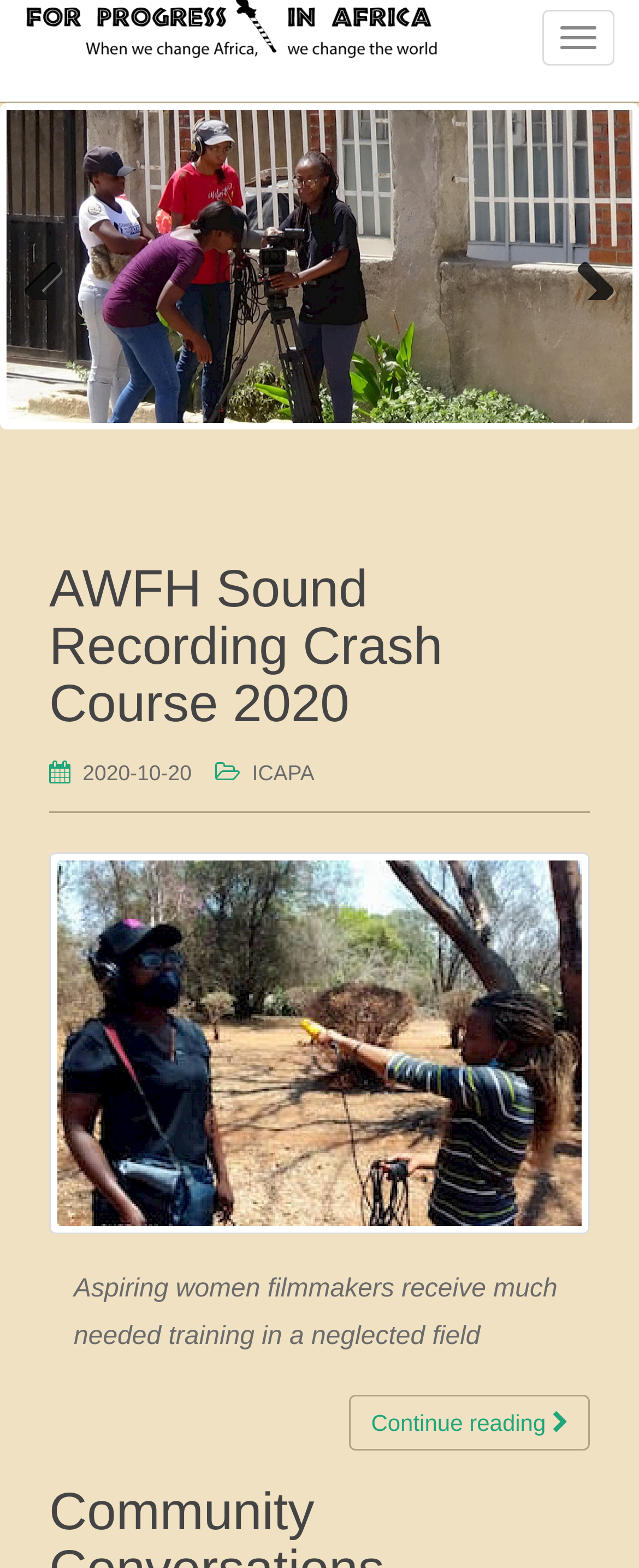Please specify the bounding box coordinates of the region to click in order to perform the following instruction: "Continue reading".

[0.547, 0.889, 0.923, 0.925]